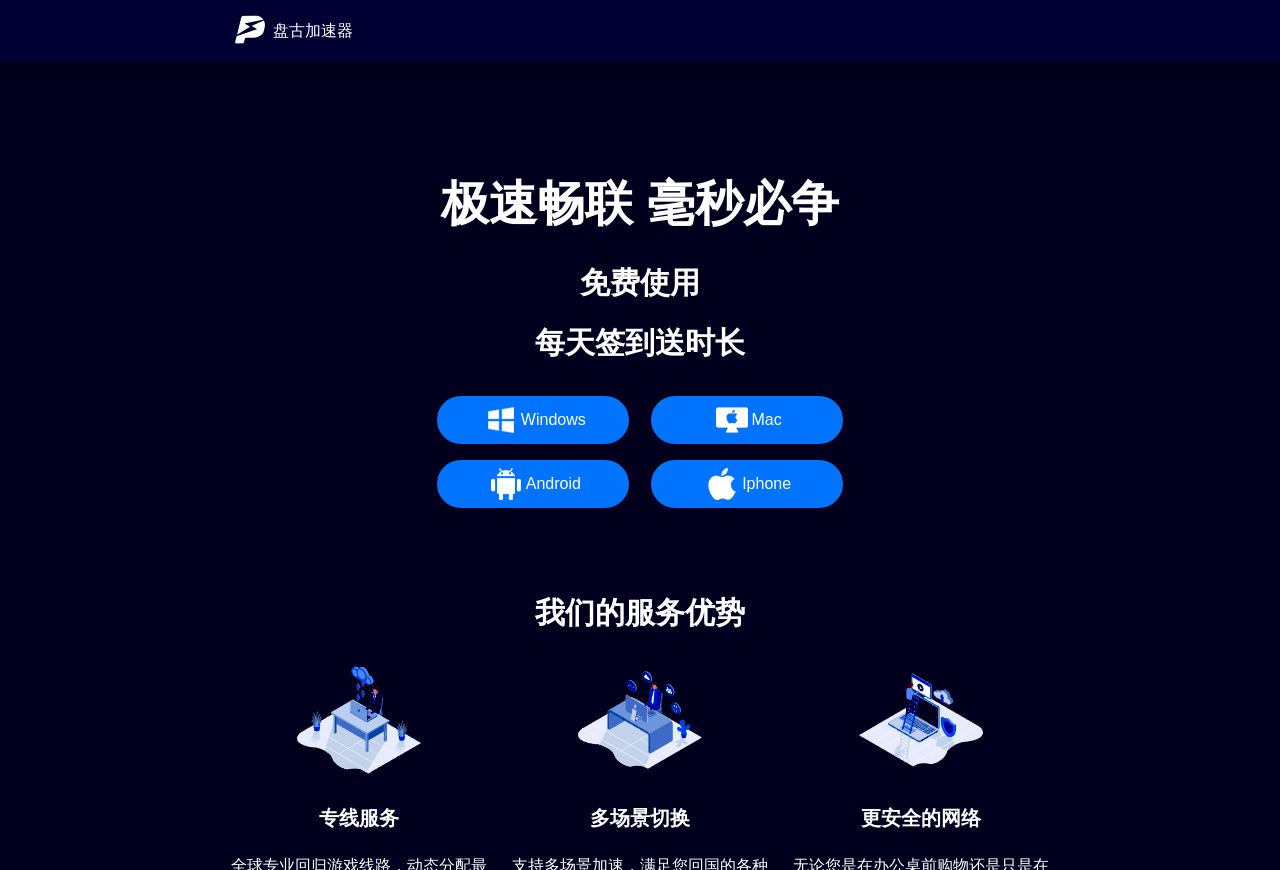Please answer the following question using a single word or phrase: How many service advantages are highlighted on this webpage?

3